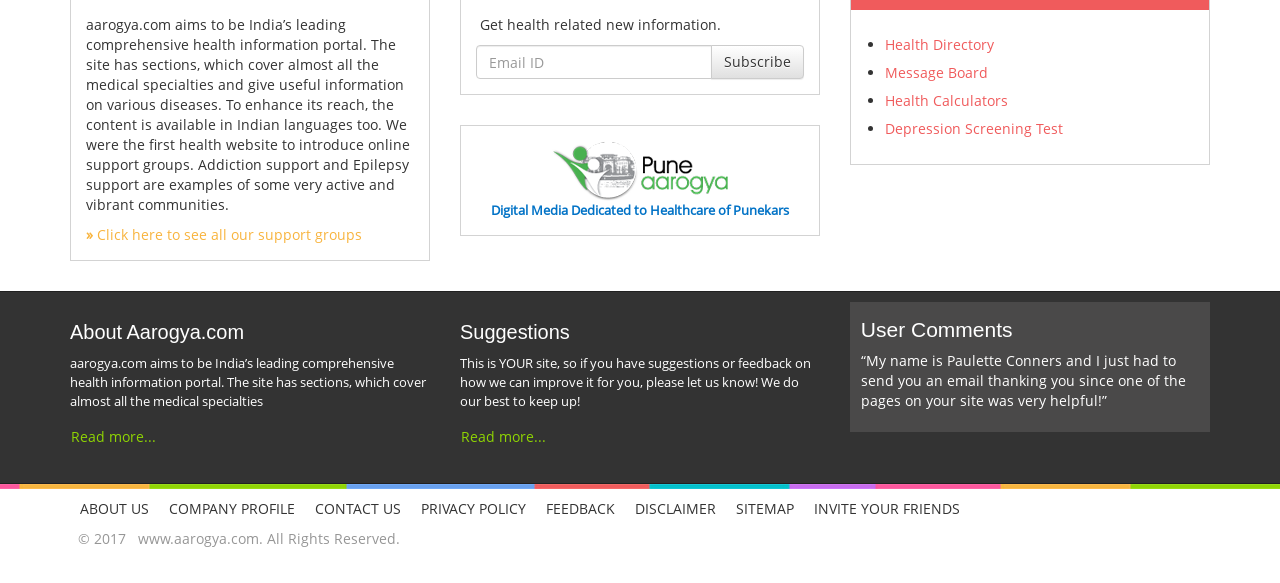With reference to the image, please provide a detailed answer to the following question: What are some features of the website?

The ListMarker elements with IDs 683, 685, 687, and 689, along with their corresponding link elements, suggest that the website has features such as Health Directory, Message Board, Health Calculators, and Depression Screening Test.